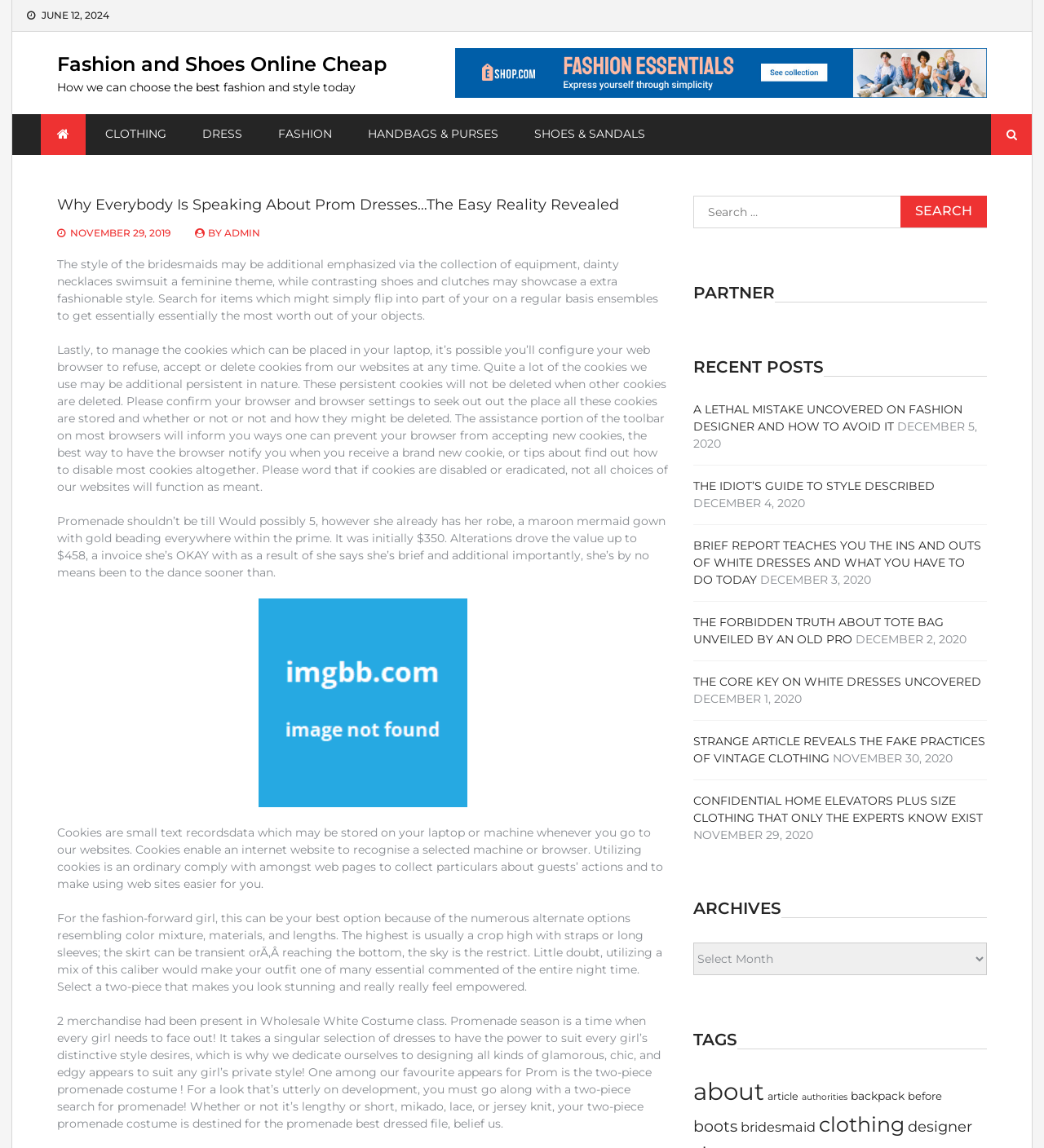Please locate the bounding box coordinates of the element that needs to be clicked to achieve the following instruction: "Read the article about Prom Dresses". The coordinates should be four float numbers between 0 and 1, i.e., [left, top, right, bottom].

[0.055, 0.17, 0.641, 0.187]